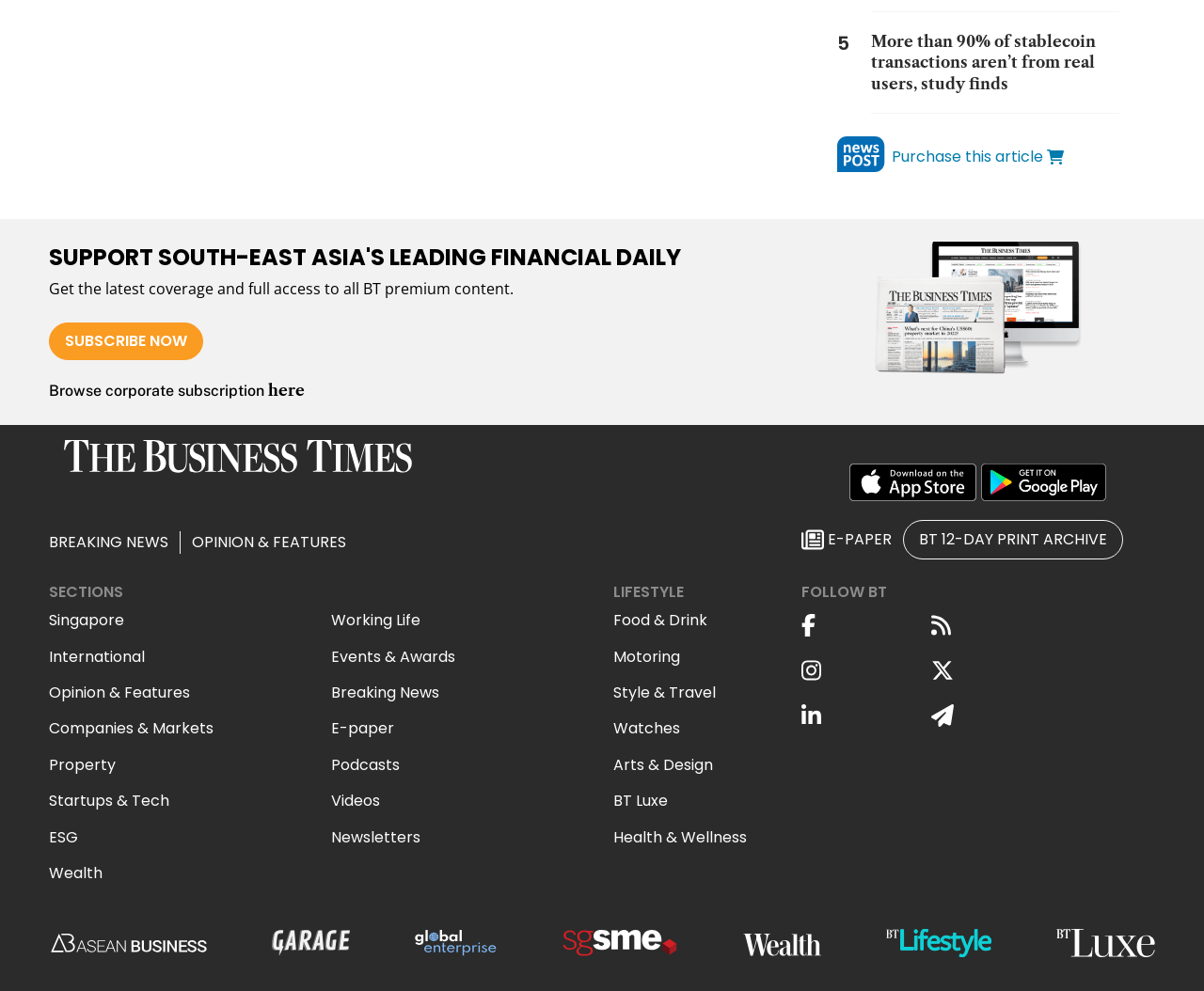Locate the bounding box coordinates of the clickable part needed for the task: "Share on Facebook".

[0.666, 0.608, 0.773, 0.654]